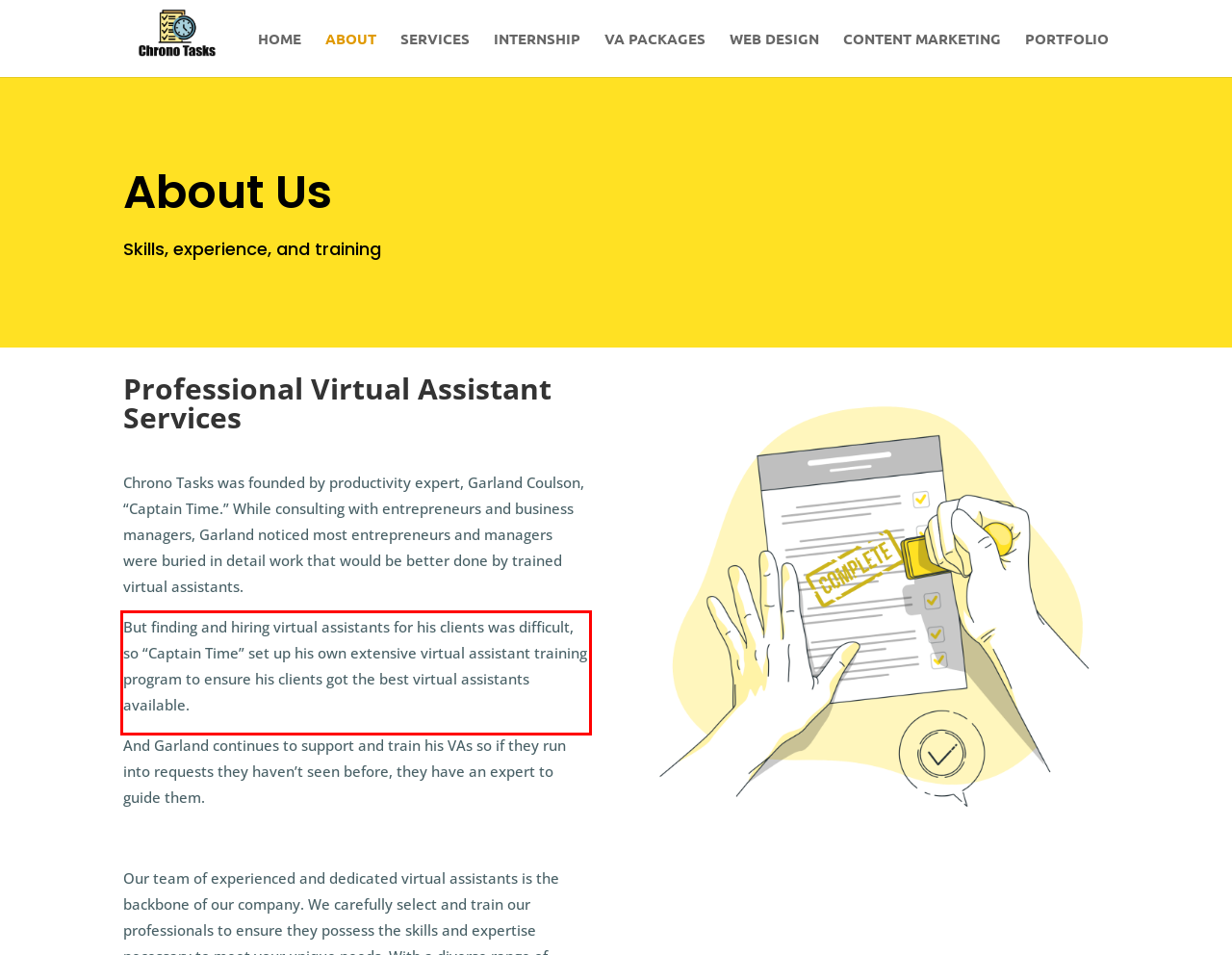You have a screenshot of a webpage, and there is a red bounding box around a UI element. Utilize OCR to extract the text within this red bounding box.

But finding and hiring virtual assistants for his clients was difficult, so “Captain Time” set up his own extensive virtual assistant training program to ensure his clients got the best virtual assistants available.